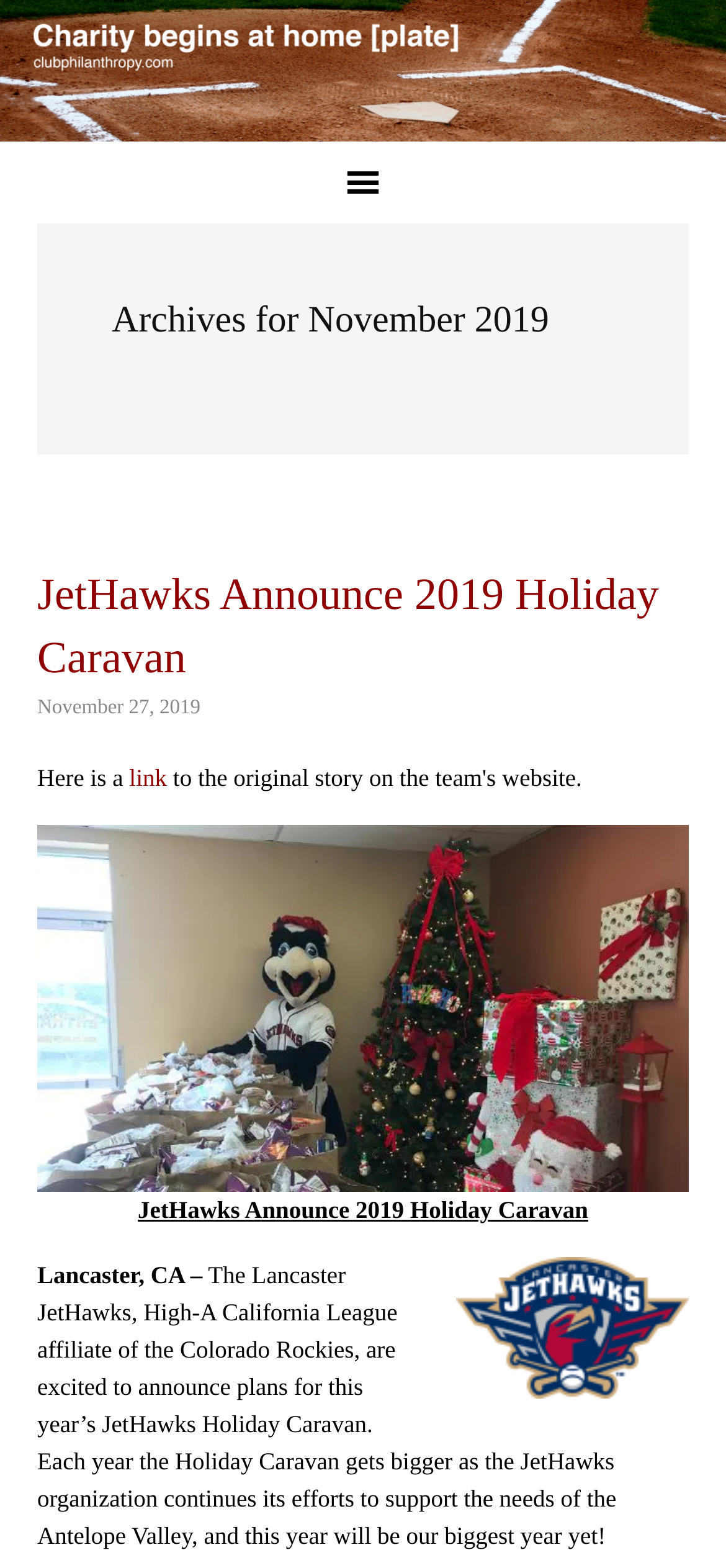Locate the bounding box coordinates of the UI element described by: "JetHawks Announce 2019 Holiday Caravan". Provide the coordinates as four float numbers between 0 and 1, formatted as [left, top, right, bottom].

[0.051, 0.365, 0.908, 0.436]